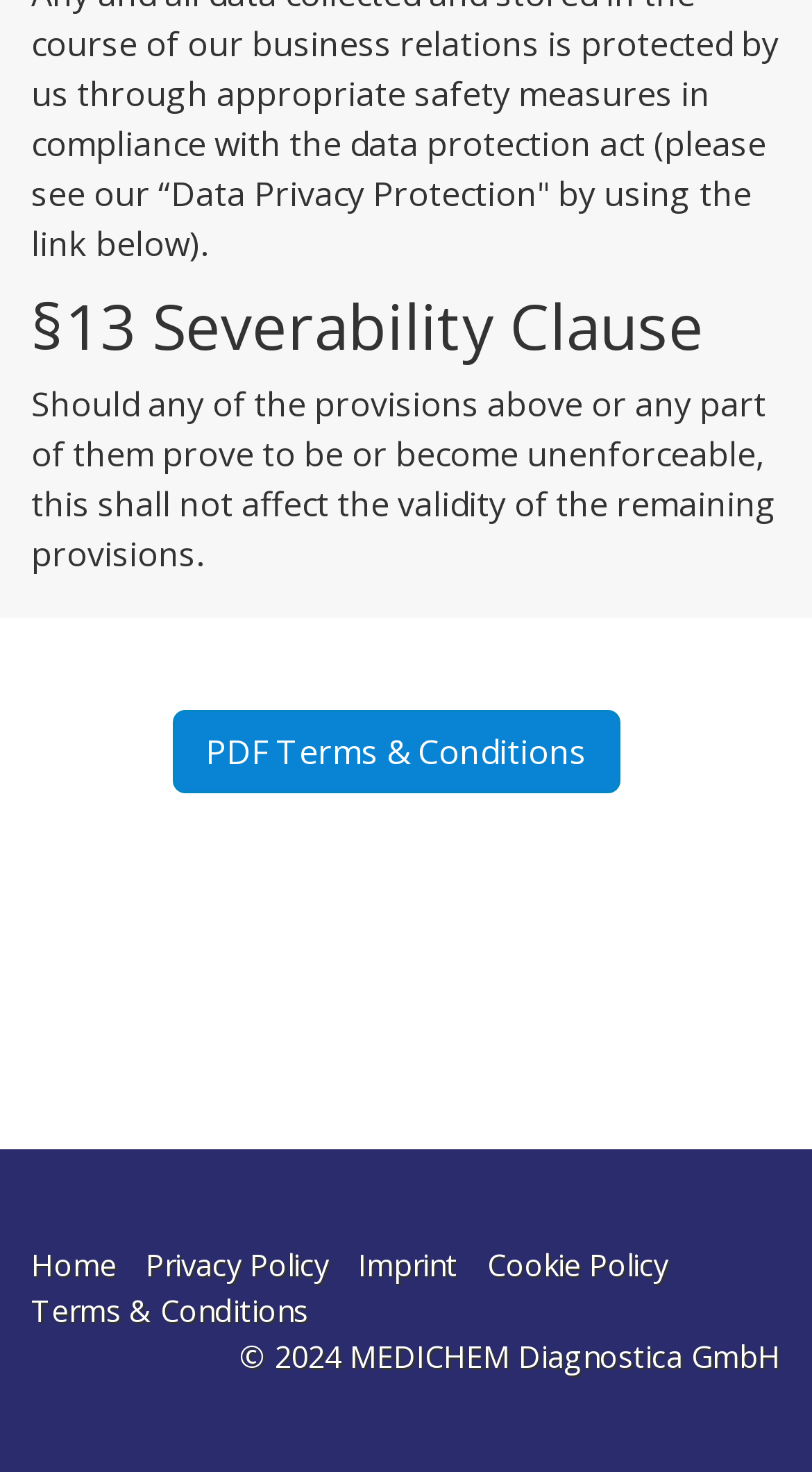Please use the details from the image to answer the following question comprehensively:
What is the purpose of the severability clause?

The severability clause is mentioned in the heading '§13 Severability Clause' and its description is provided in the StaticText element, which states that if any provision becomes unenforceable, it will not affect the validity of the remaining provisions. Therefore, the purpose of the severability clause is to ensure that the remaining provisions remain valid even if one or more provisions become unenforceable.